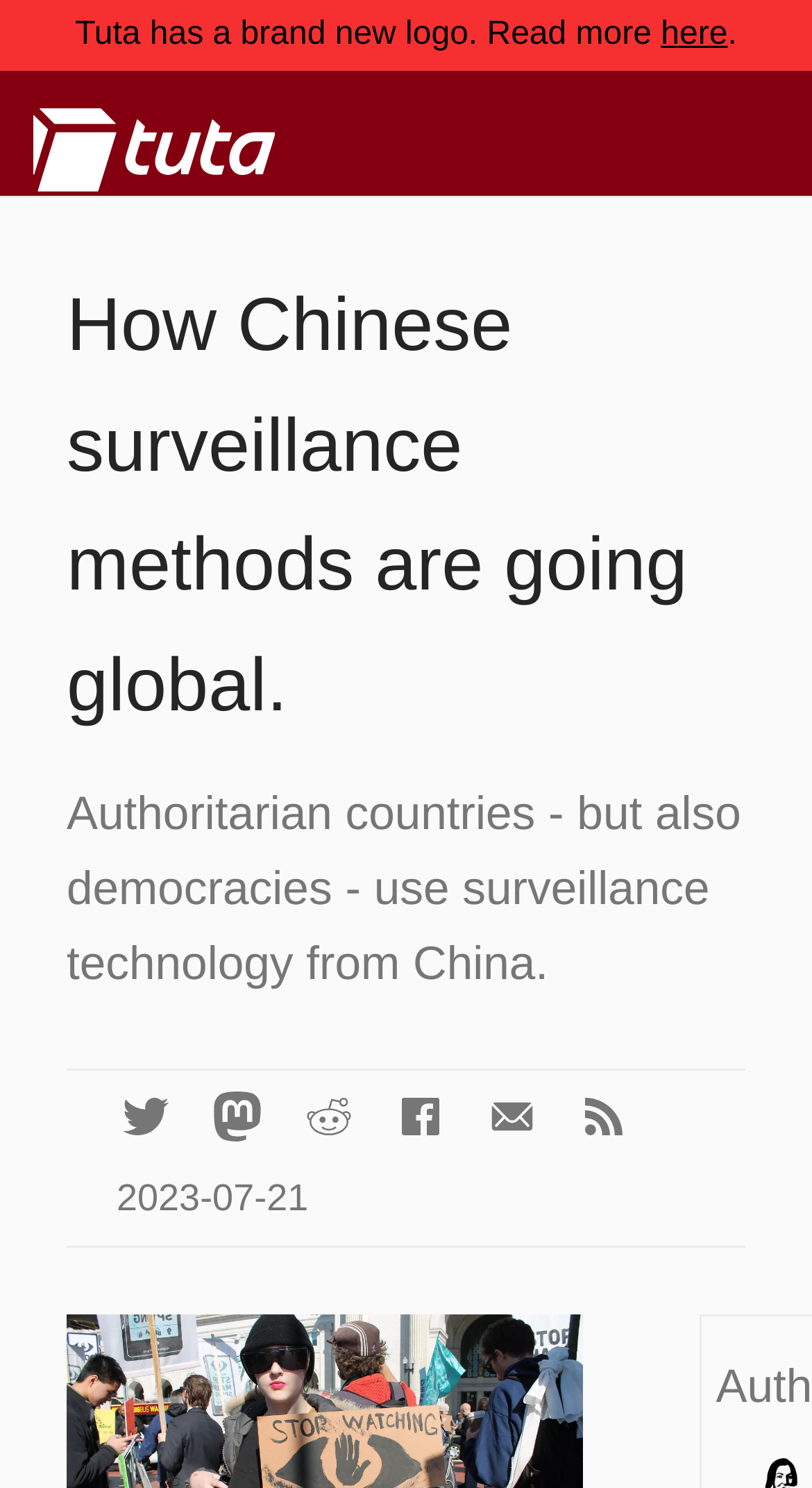With reference to the screenshot, provide a detailed response to the question below:
What is the logo of?

I found the logo by looking at the top-left corner of the webpage, where there are two images and a link that says 'Tutanota'. The logo is likely associated with this brand.